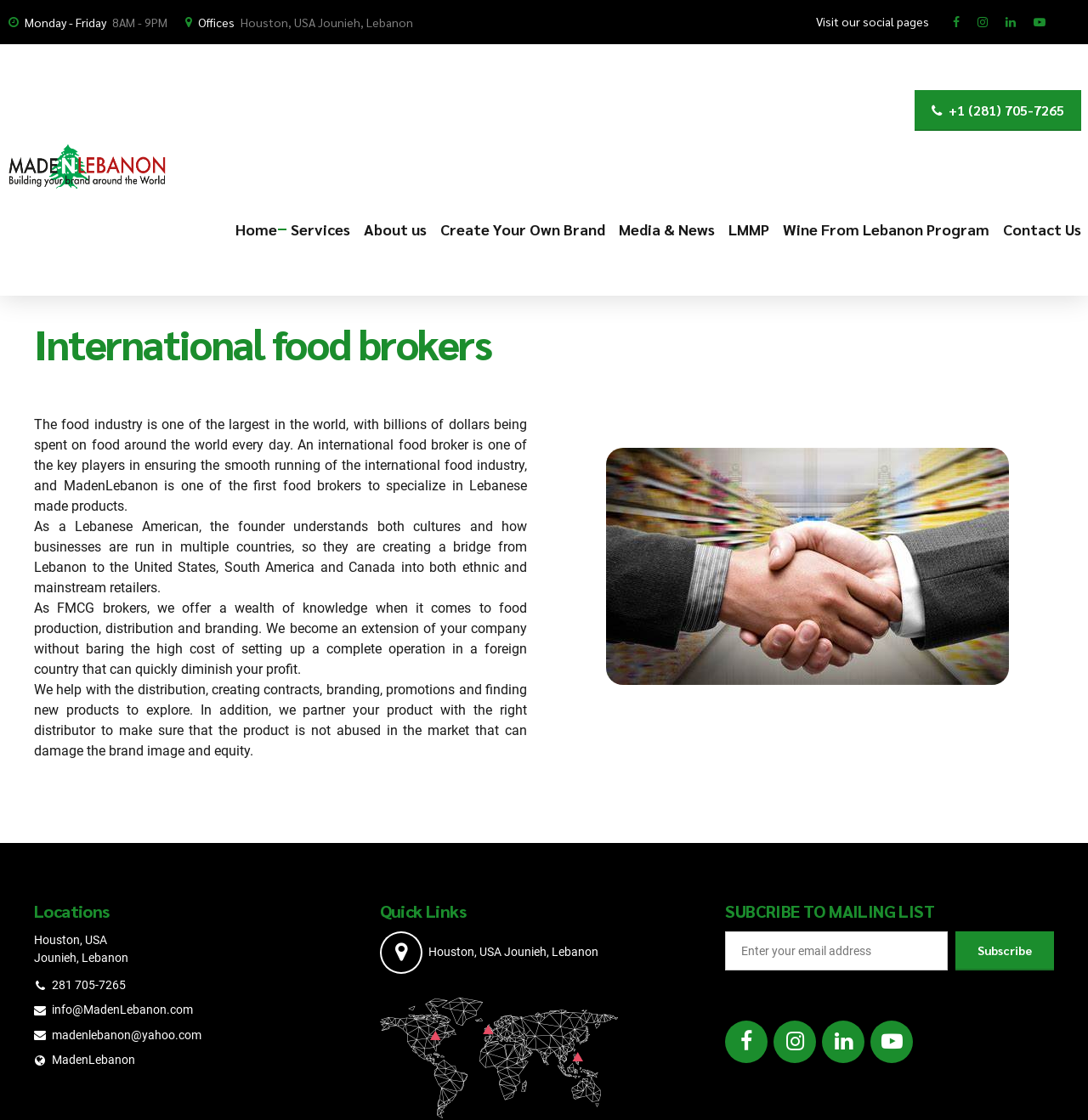Show the bounding box coordinates for the element that needs to be clicked to execute the following instruction: "Call the office phone number". Provide the coordinates in the form of four float numbers between 0 and 1, i.e., [left, top, right, bottom].

[0.841, 0.08, 0.994, 0.117]